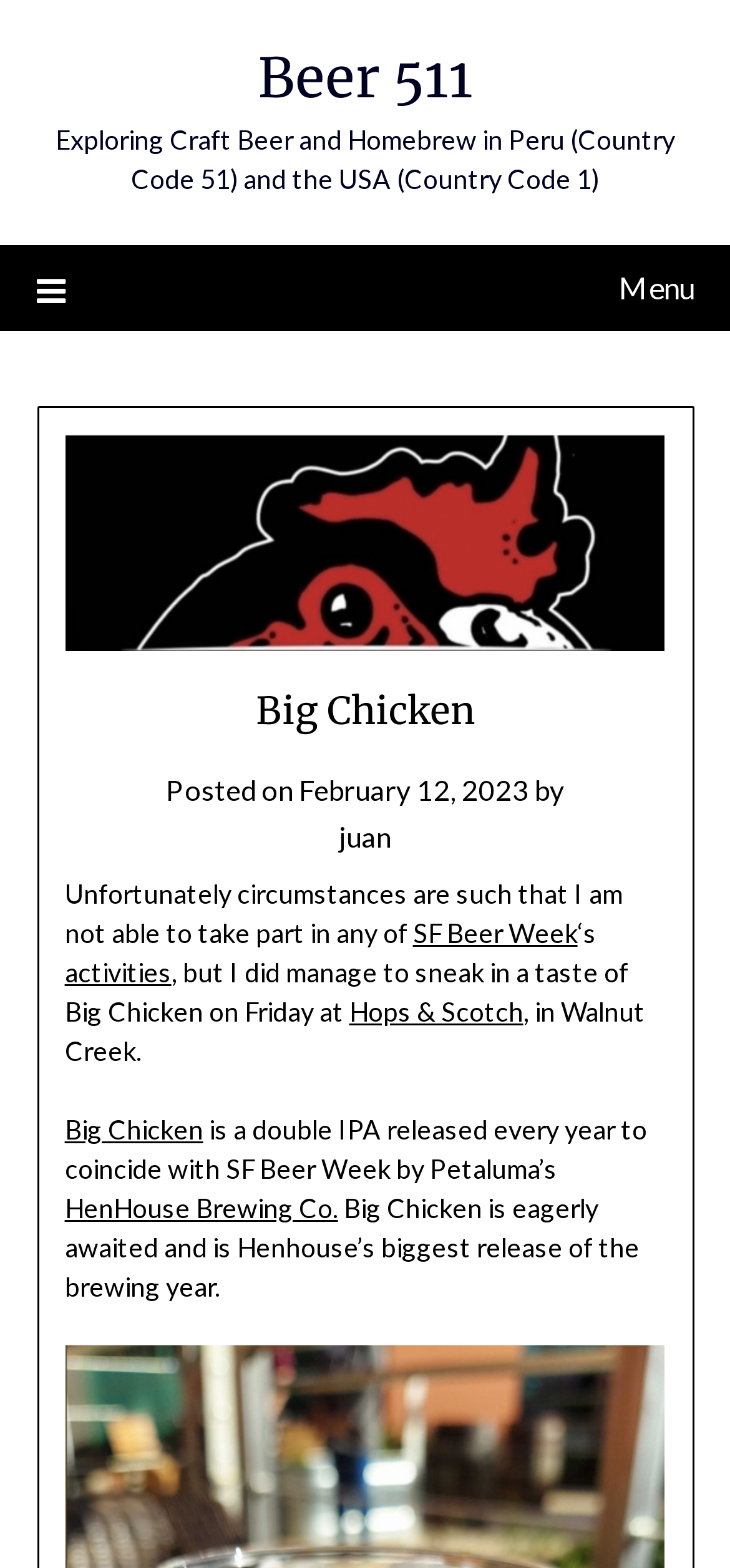Provide the bounding box coordinates for the UI element that is described by this text: "activities". The coordinates should be in the form of four float numbers between 0 and 1: [left, top, right, bottom].

[0.089, 0.61, 0.235, 0.63]